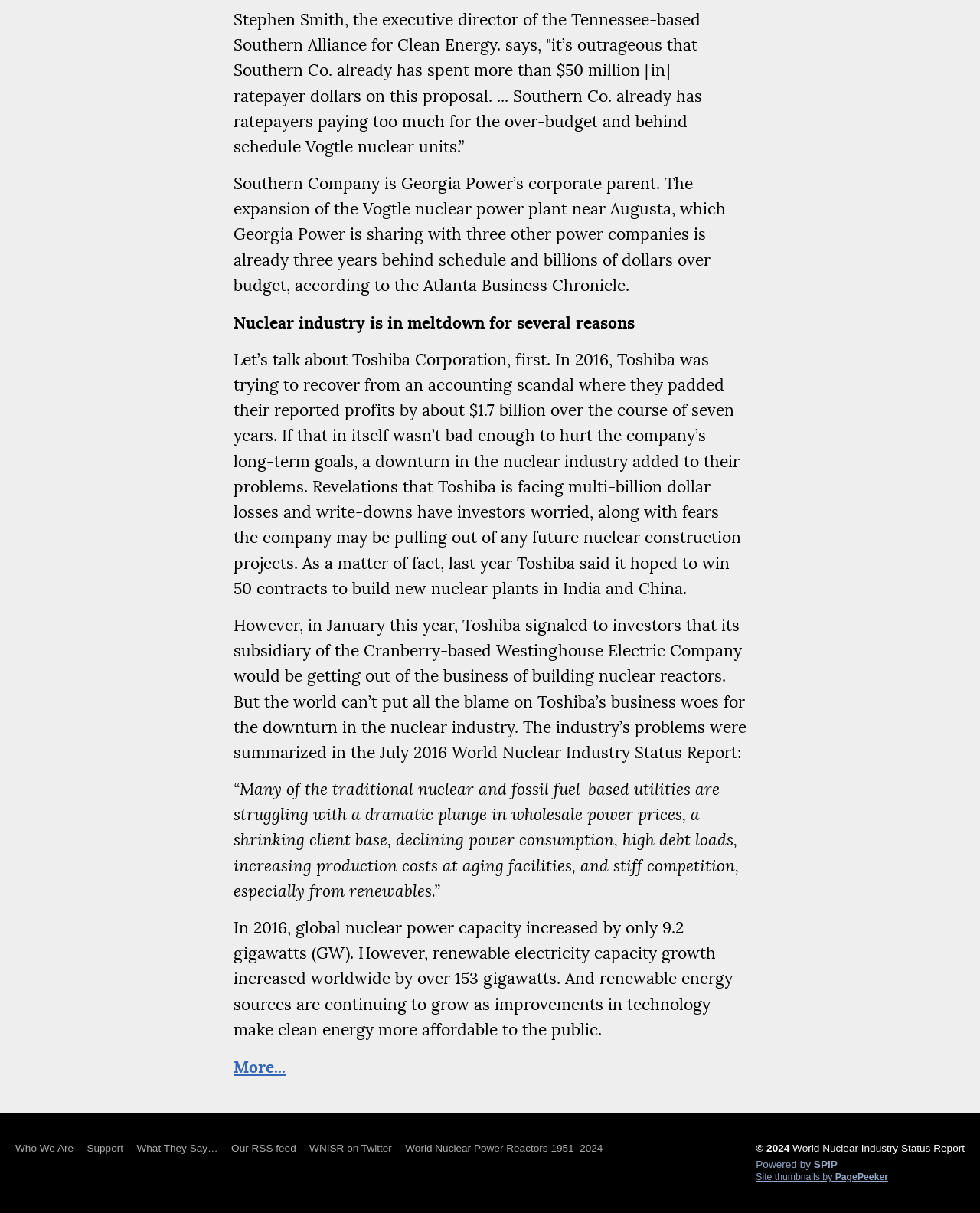Respond to the question below with a single word or phrase:
How much did global nuclear power capacity increase by in 2016?

9.2 gigawatts